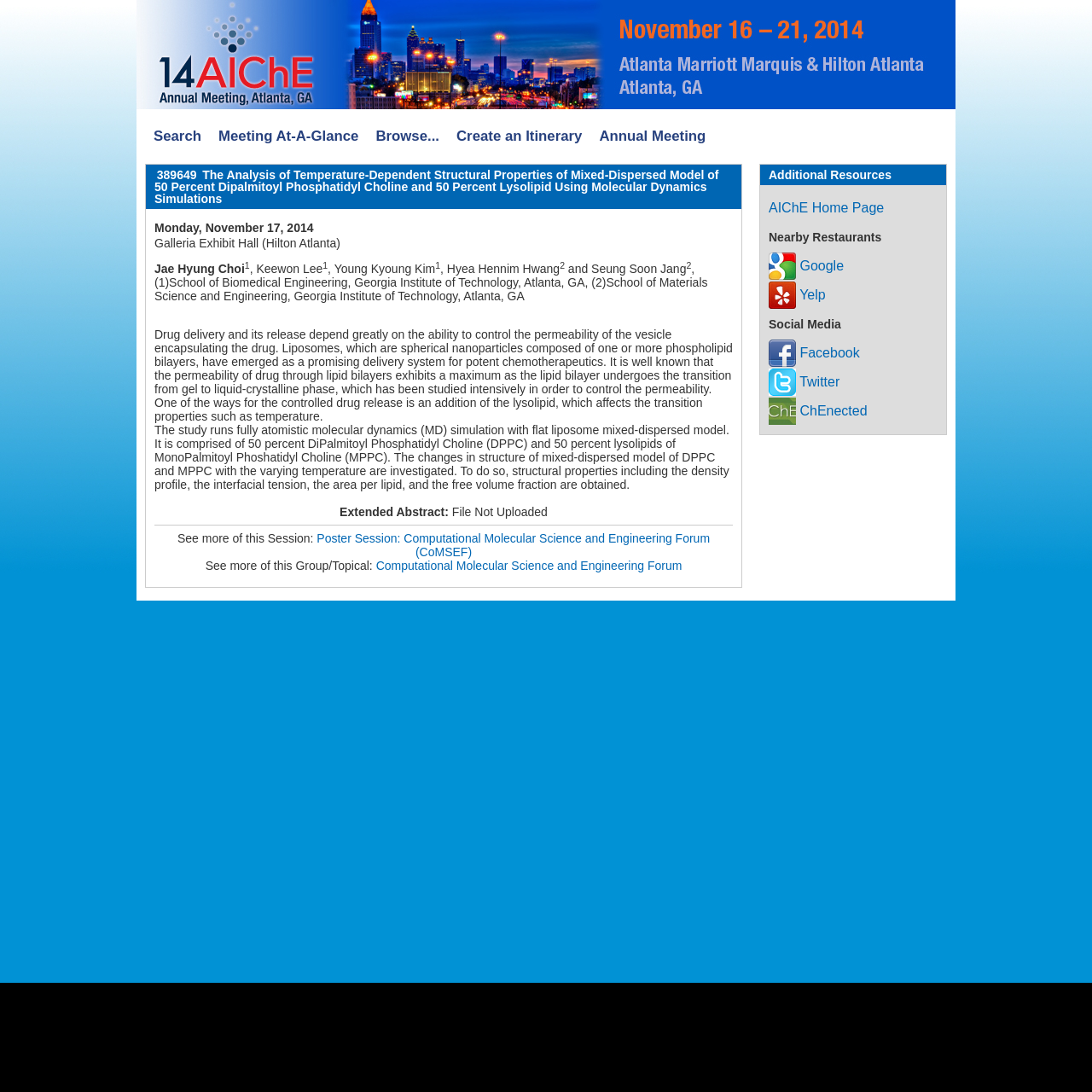Provide the bounding box coordinates of the HTML element this sentence describes: "alt="2014 Annual Meeting:"". The bounding box coordinates consist of four float numbers between 0 and 1, i.e., [left, top, right, bottom].

[0.125, 0.043, 0.875, 0.055]